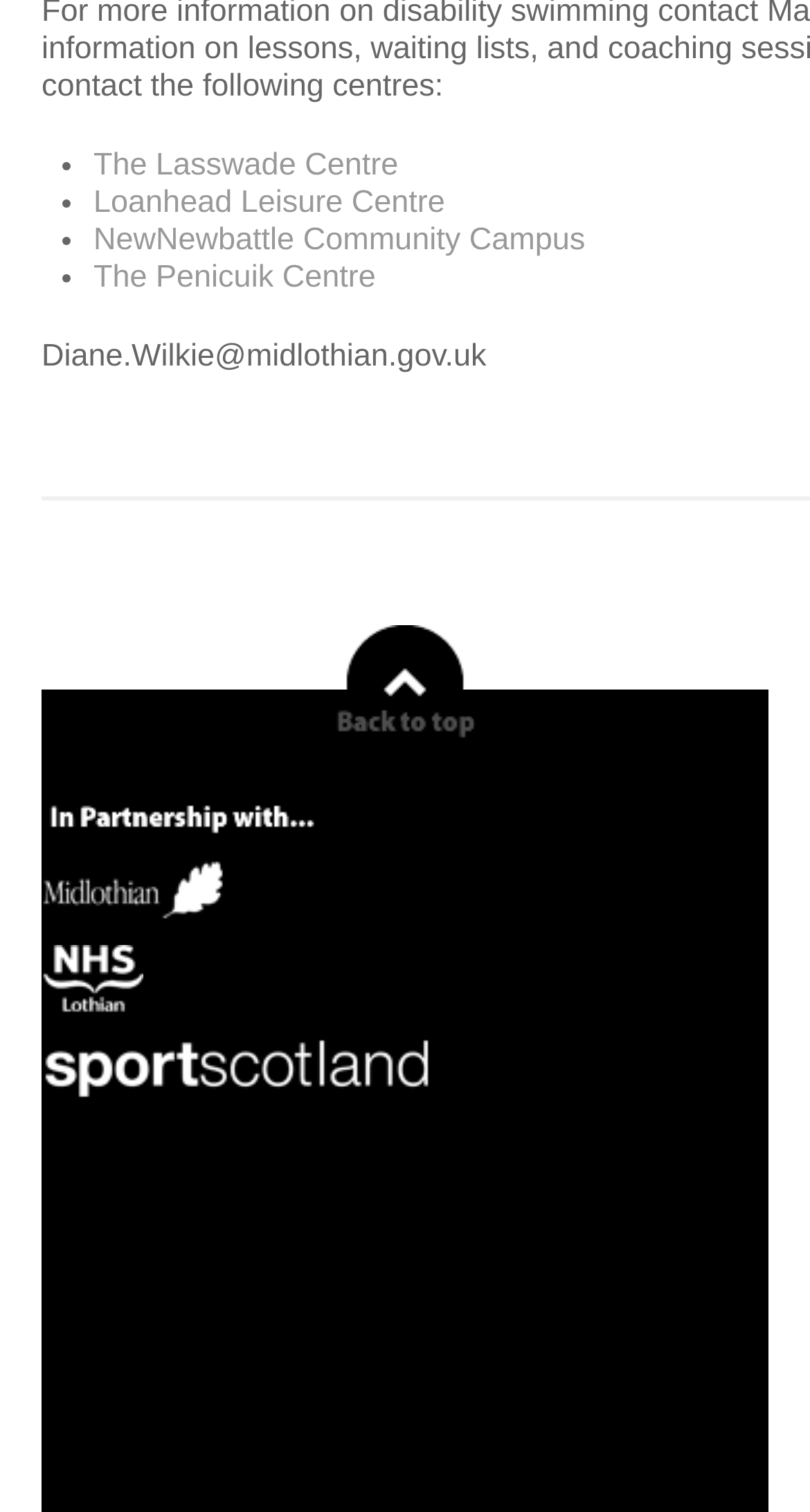Carefully examine the image and provide an in-depth answer to the question: What organizations are in partnership with?

By analyzing the links and images on the webpage, I determined that the organizations in partnership are Midlothian, NHS, and Sport Scotland, as indicated by the links and corresponding images.